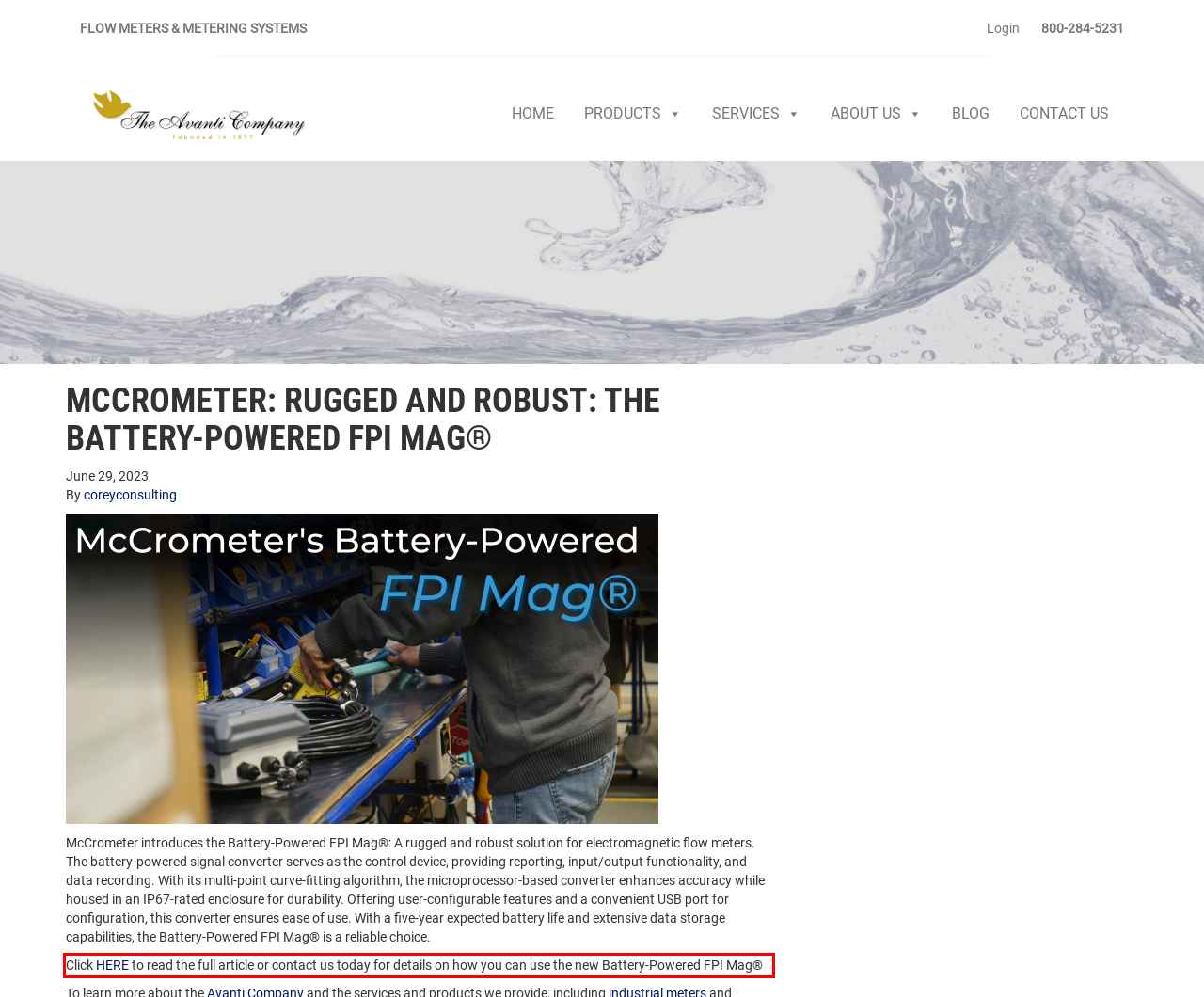Using the provided screenshot of a webpage, recognize the text inside the red rectangle bounding box by performing OCR.

Click HERE to read the full article or contact us today for details on how you can use the new Battery-Powered FPI Mag®